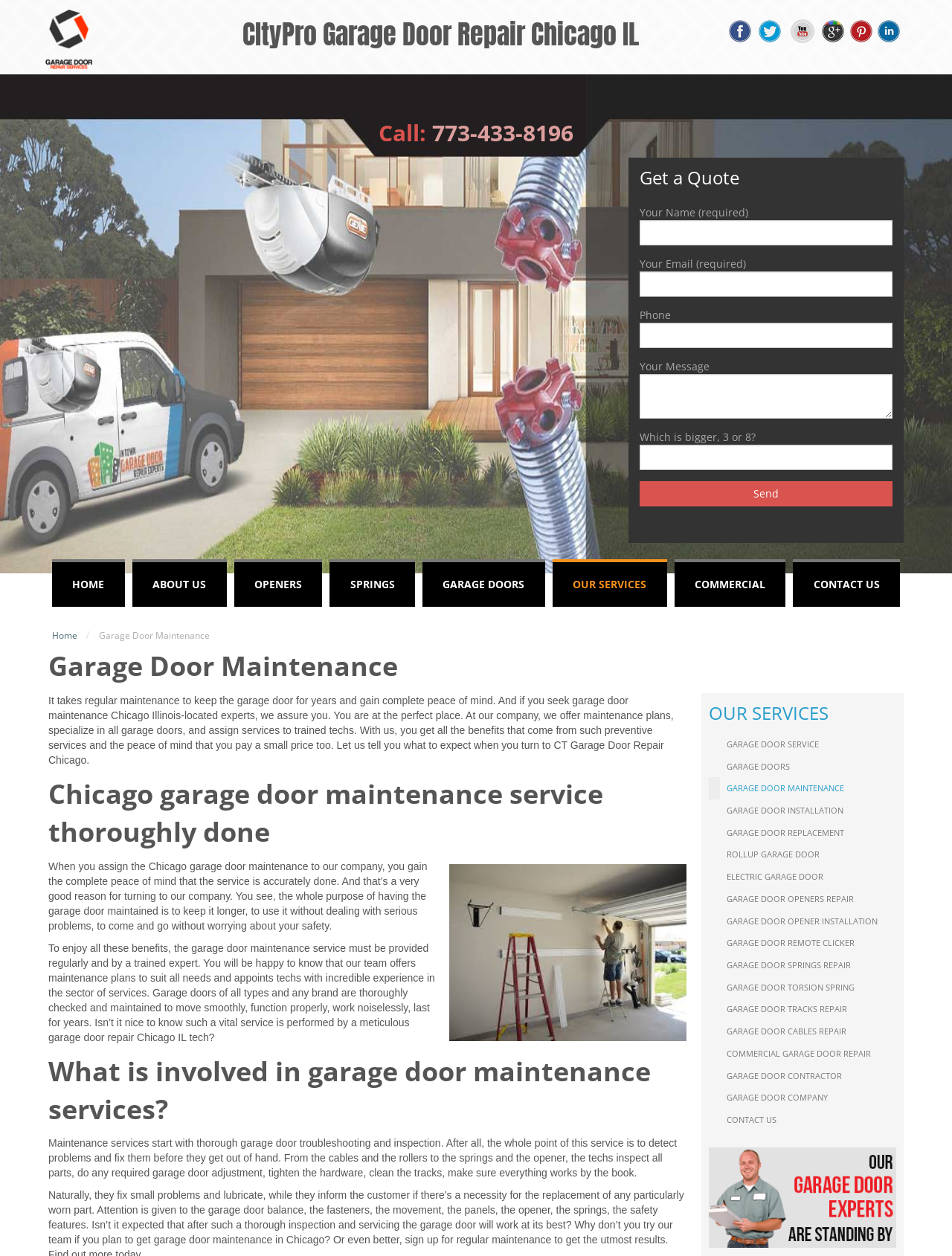Locate the heading on the webpage and return its text.

Garage Door Maintenance